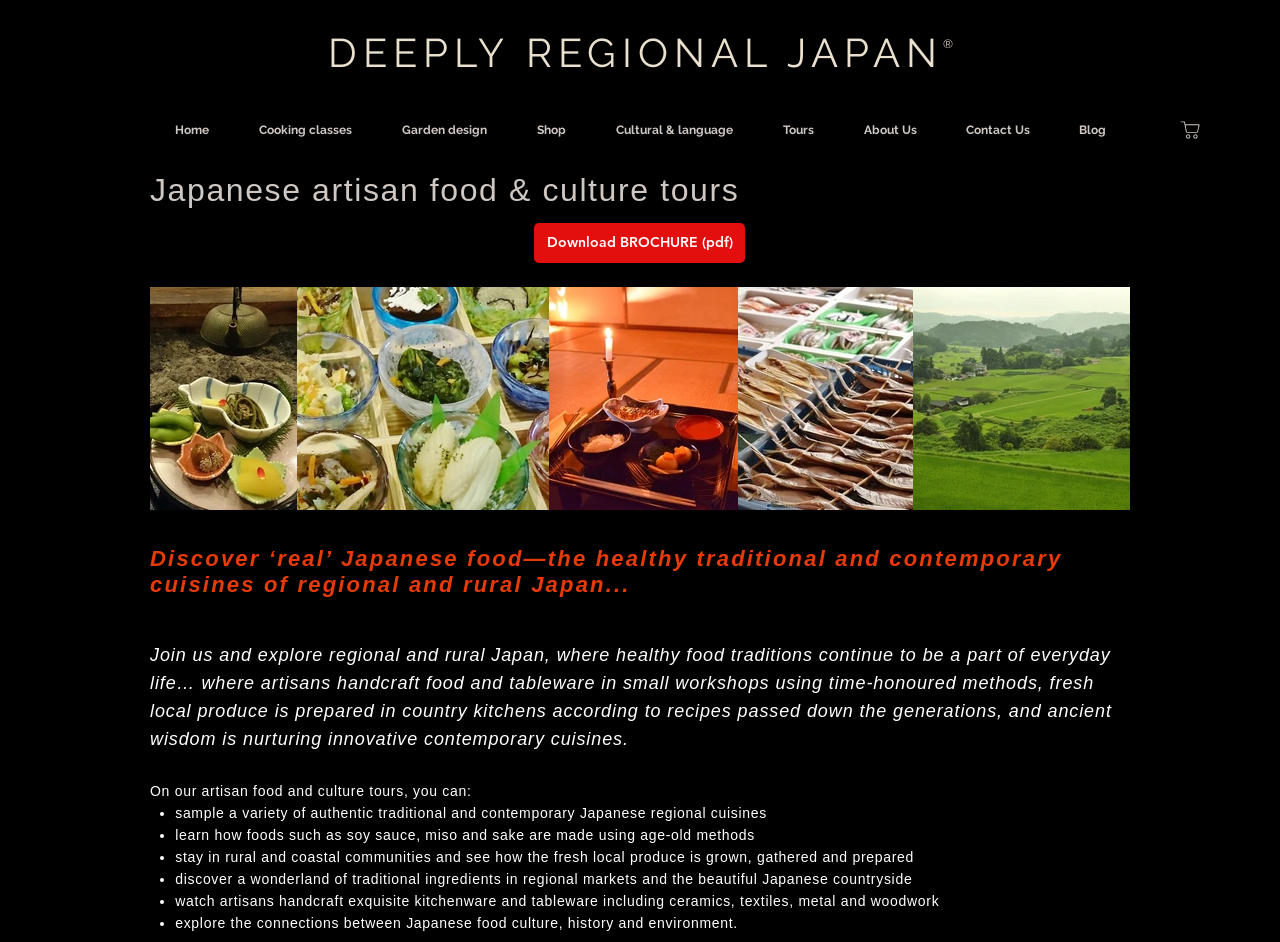Write an exhaustive caption that covers the webpage's main aspects.

The webpage is about Deeply Regional Japan Tours, which focuses on artisan Japanese food and culture. At the top, there is a large heading "DEEPLY REGIONAL JAPAN" with a link to the same text. Below it, there is a smaller heading with the registered trademark symbol. 

On the top right, there is a navigation menu with links to various pages, including "Home", "Cooking classes", "Garden design", "Shop", "Cultural & language", "Tours", "About Us", "Contact Us", and "Blog". 

Below the navigation menu, there is a heading "Japanese artisan food & culture tours" and a link to download a brochure in PDF format. There are also five buttons, but their purposes are not specified.

The main content of the webpage starts with a heading "Discover ‘real’ Japanese food—the healthy traditional and contemporary cuisines of regional and rural Japan..." followed by a paragraph of text that describes the traditional food culture in regional and rural Japan. 

Below the paragraph, there is a list of activities that can be experienced on the artisan food and culture tours, including sampling authentic traditional and contemporary Japanese regional cuisines, learning how foods are made using age-old methods, staying in rural and coastal communities, discovering traditional ingredients in regional markets, watching artisans handcraft kitchenware and tableware, and exploring the connections between Japanese food culture, history, and environment. Each activity is marked with a bullet point.